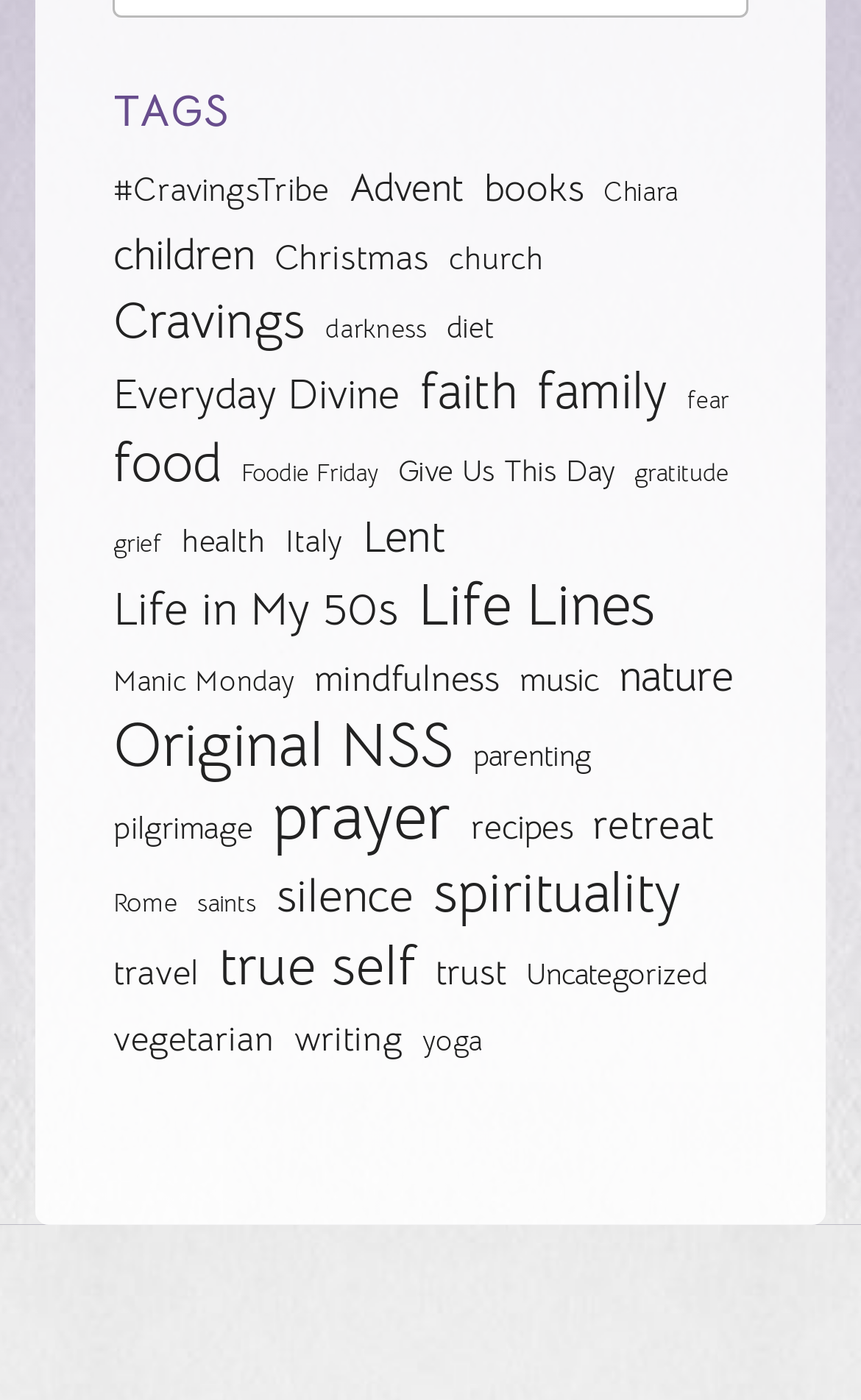Identify the bounding box coordinates of the section that should be clicked to achieve the task described: "Browse the 'writing' category".

[0.342, 0.72, 0.468, 0.765]